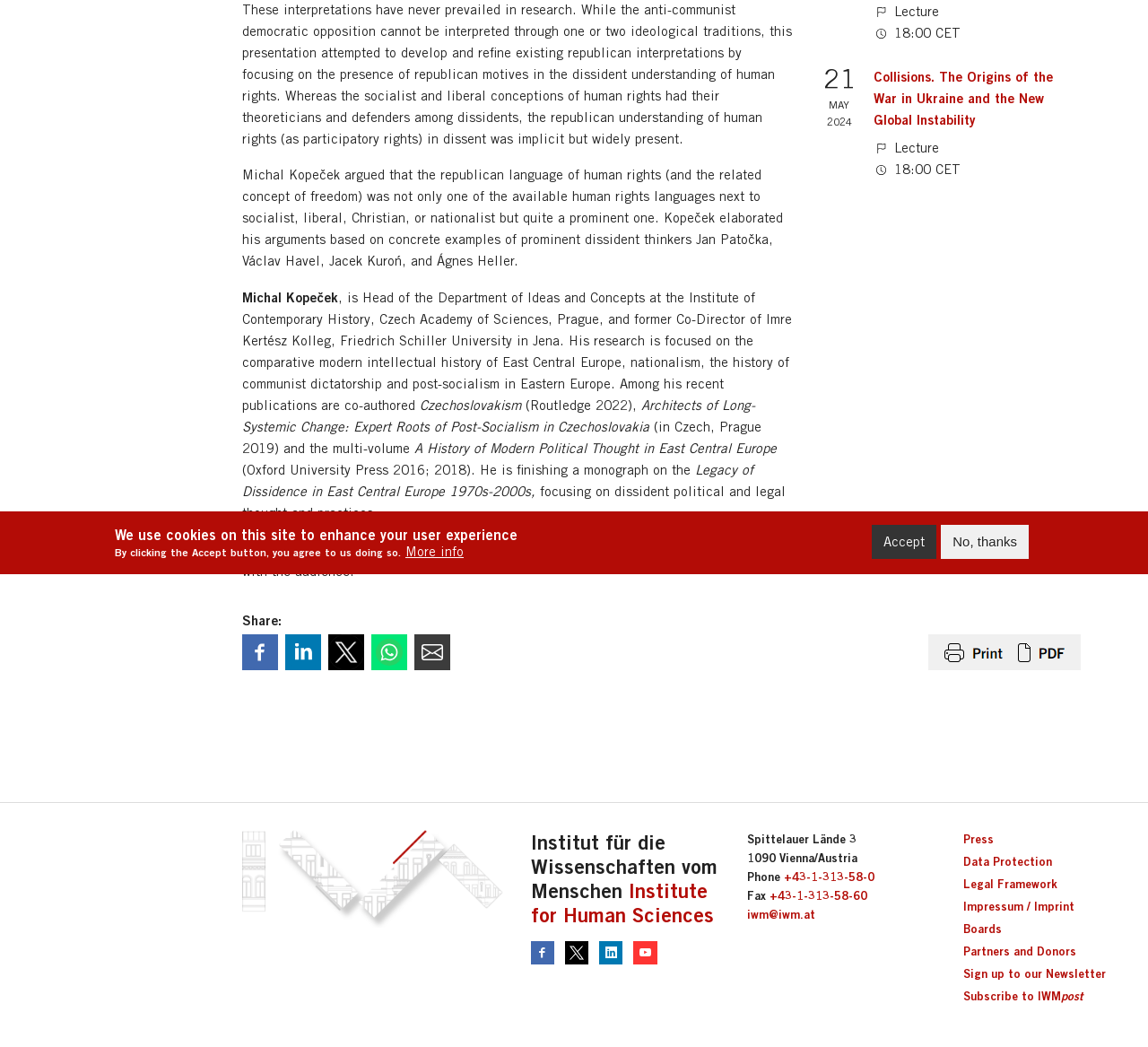Please determine the bounding box coordinates for the UI element described here. Use the format (top-left x, top-left y, bottom-right x, bottom-right y) with values bounded between 0 and 1: title="Printer Friendly, PDF & Email"

[0.809, 0.606, 0.941, 0.64]